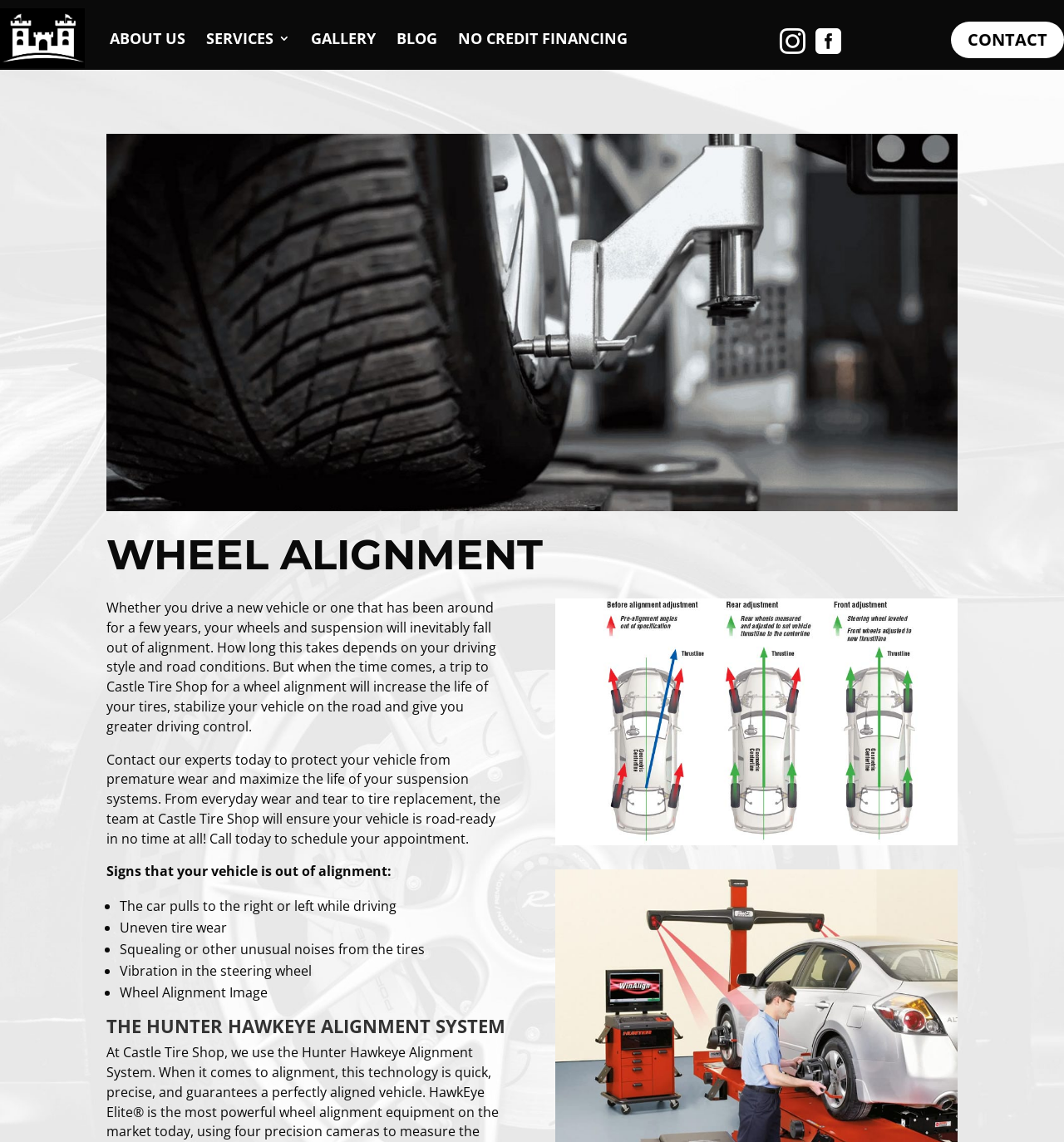Please respond to the question using a single word or phrase:
What is the purpose of contacting Castle Tire Shop?

Schedule appointment